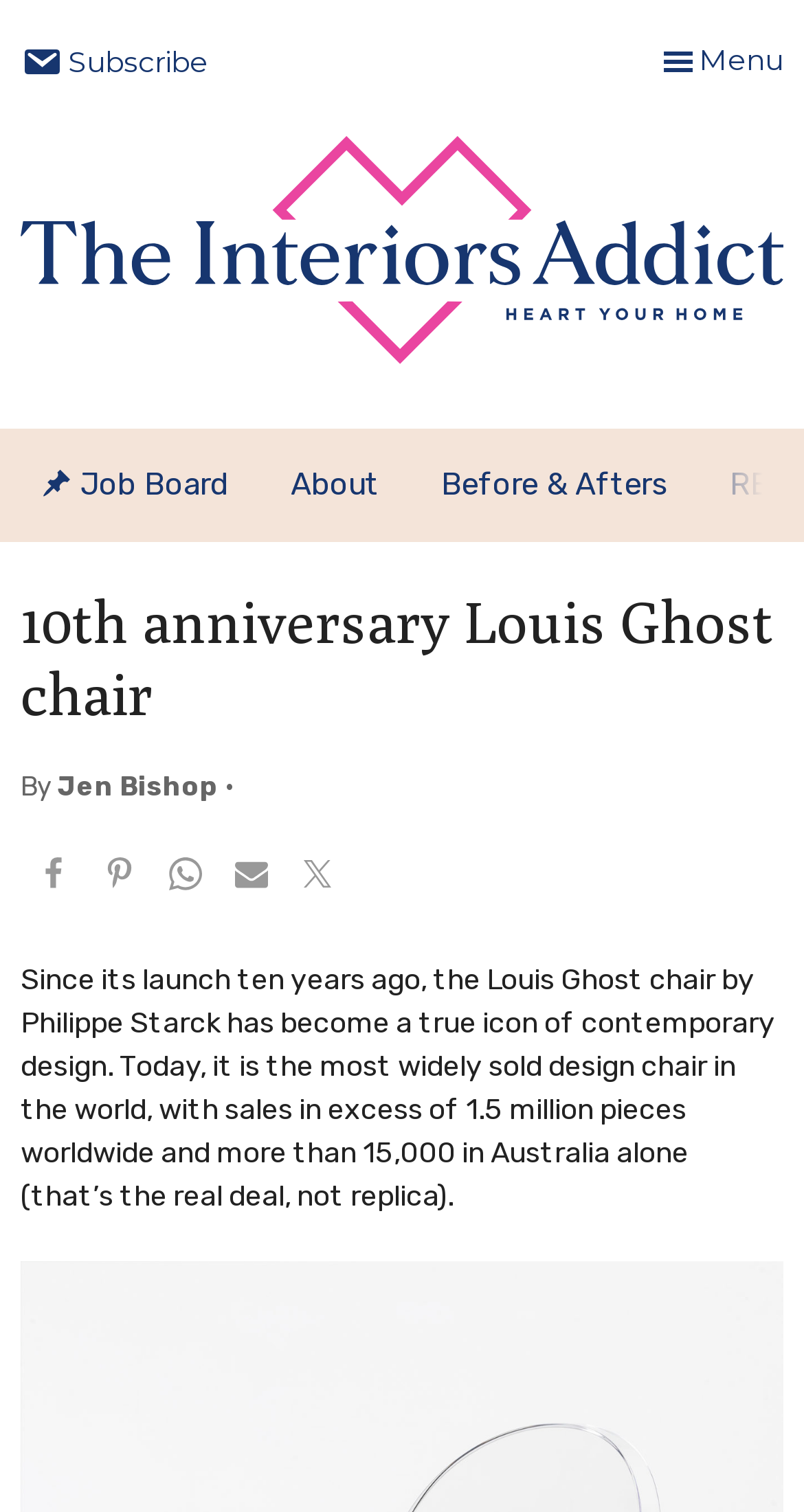Answer the question in a single word or phrase:
How many Louis Ghost chairs have been sold in Australia?

15,000